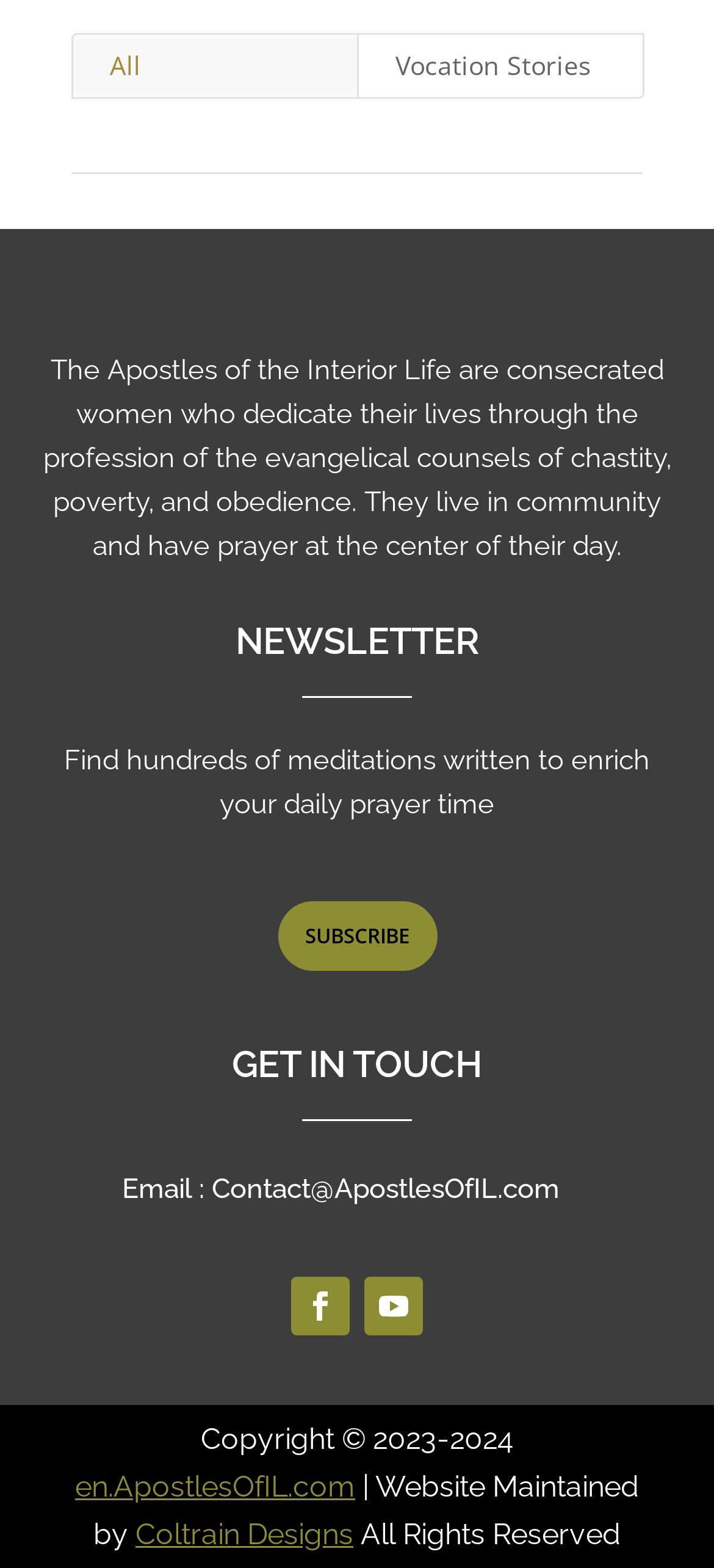Who maintains the website?
Please provide a comprehensive answer based on the details in the screenshot.

By examining the bottom section of the webpage, I found a StaticText element with the description '| Website Maintained by' followed by a link element with the text 'Coltrain Designs', which suggests that Coltrain Designs is the entity responsible for maintaining the website.